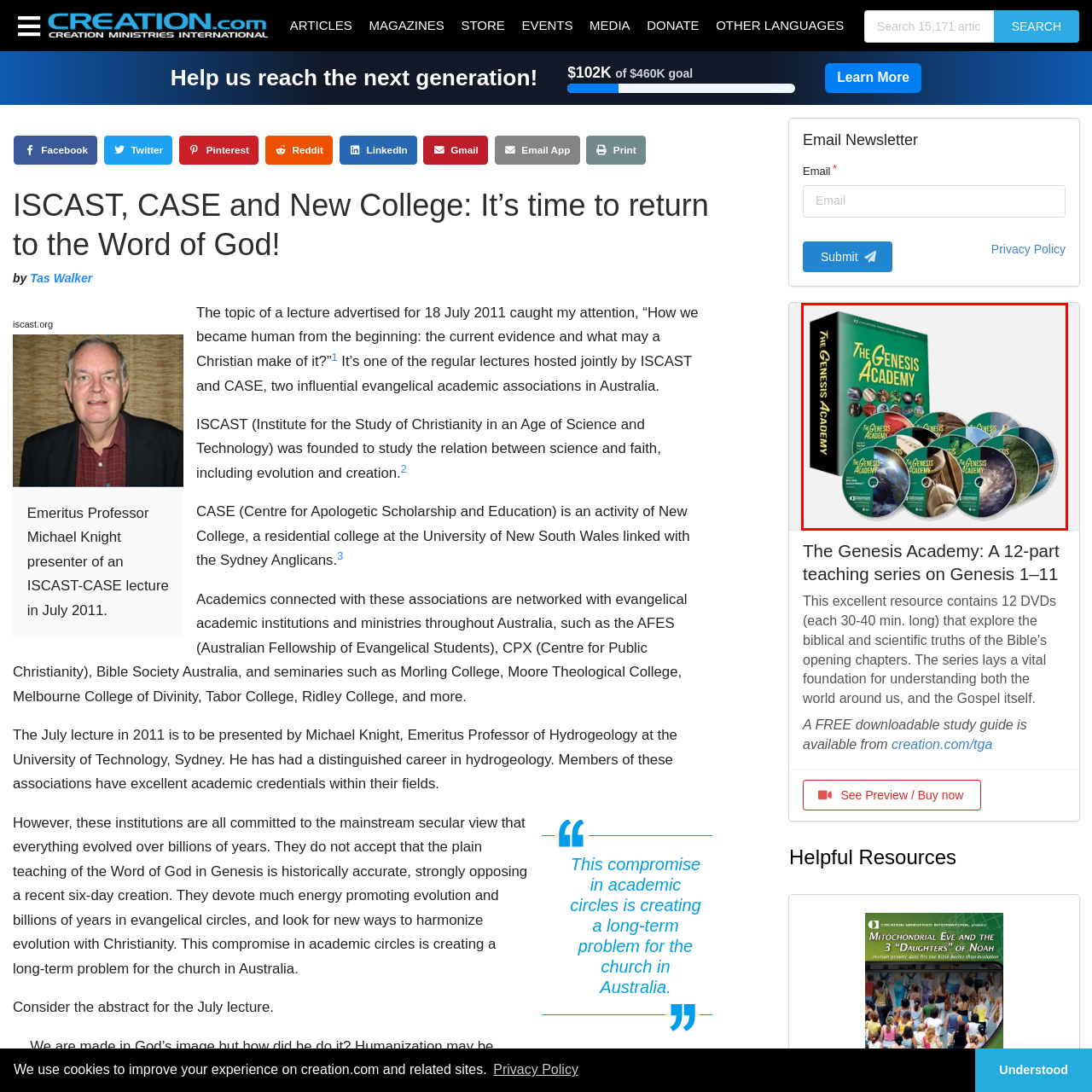Observe the content highlighted by the red box and supply a one-word or short phrase answer to the question: What is the approximate duration of each DVD?

30-40 minutes